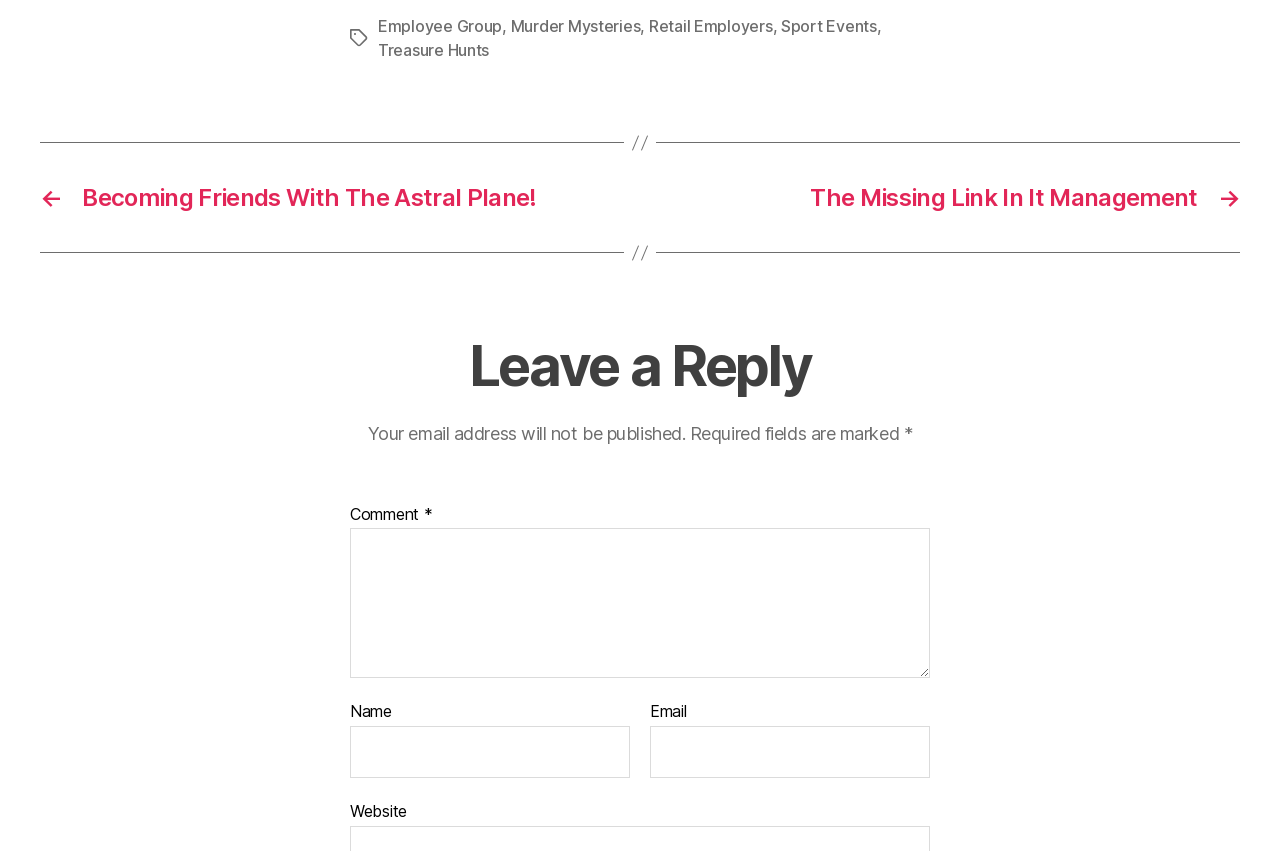Could you please study the image and provide a detailed answer to the question:
What is the purpose of the textbox below 'Comment'?

The textbox below 'Comment' is a required field where users can enter their comments. It is located at [0.273, 0.625, 0.727, 0.801] and has a label 'Comment *' indicating that it is a required field.